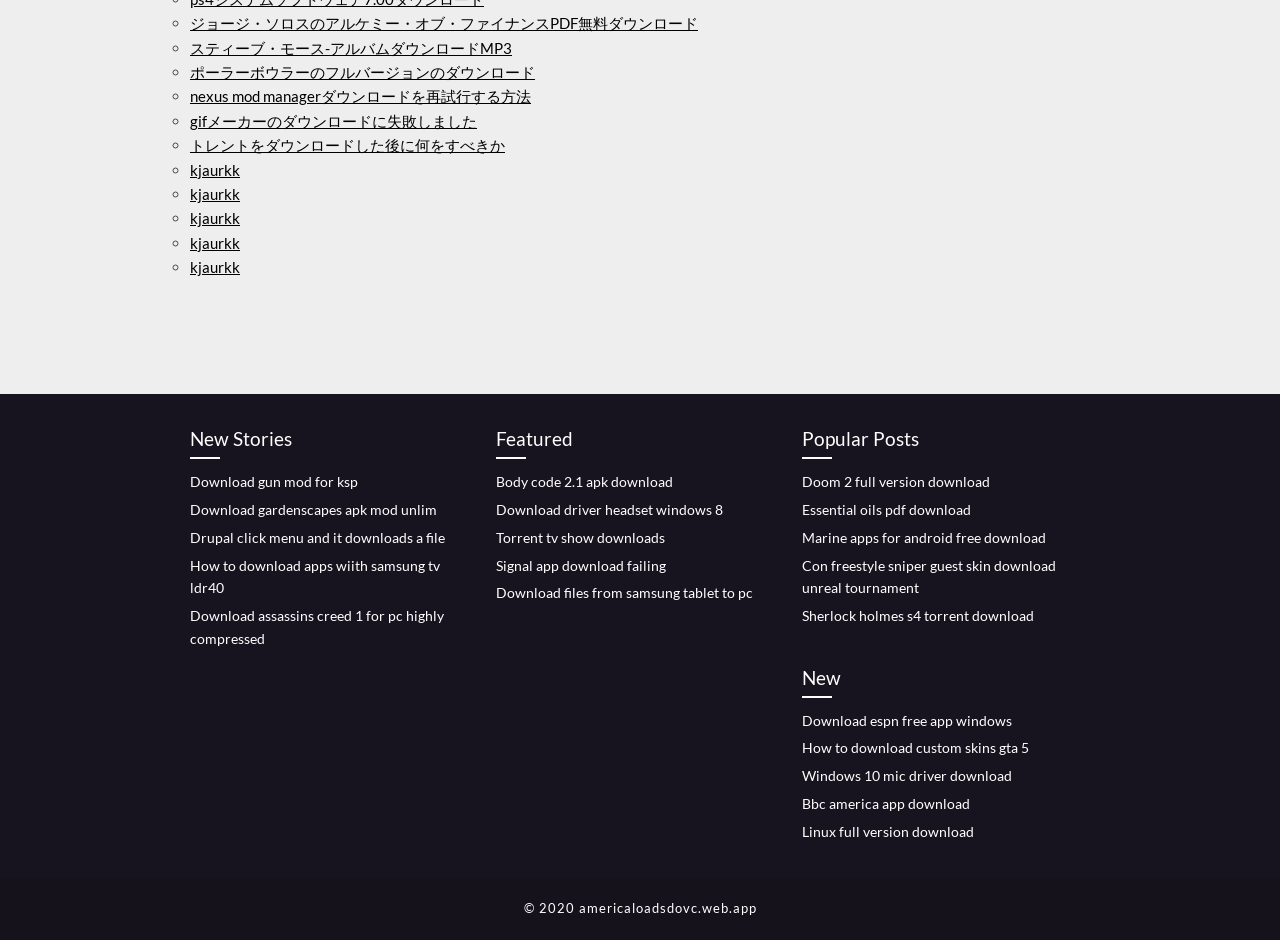What is the copyright information at the bottom of the webpage?
Based on the image, give a concise answer in the form of a single word or short phrase.

2020 americaloadsdovc.web.app